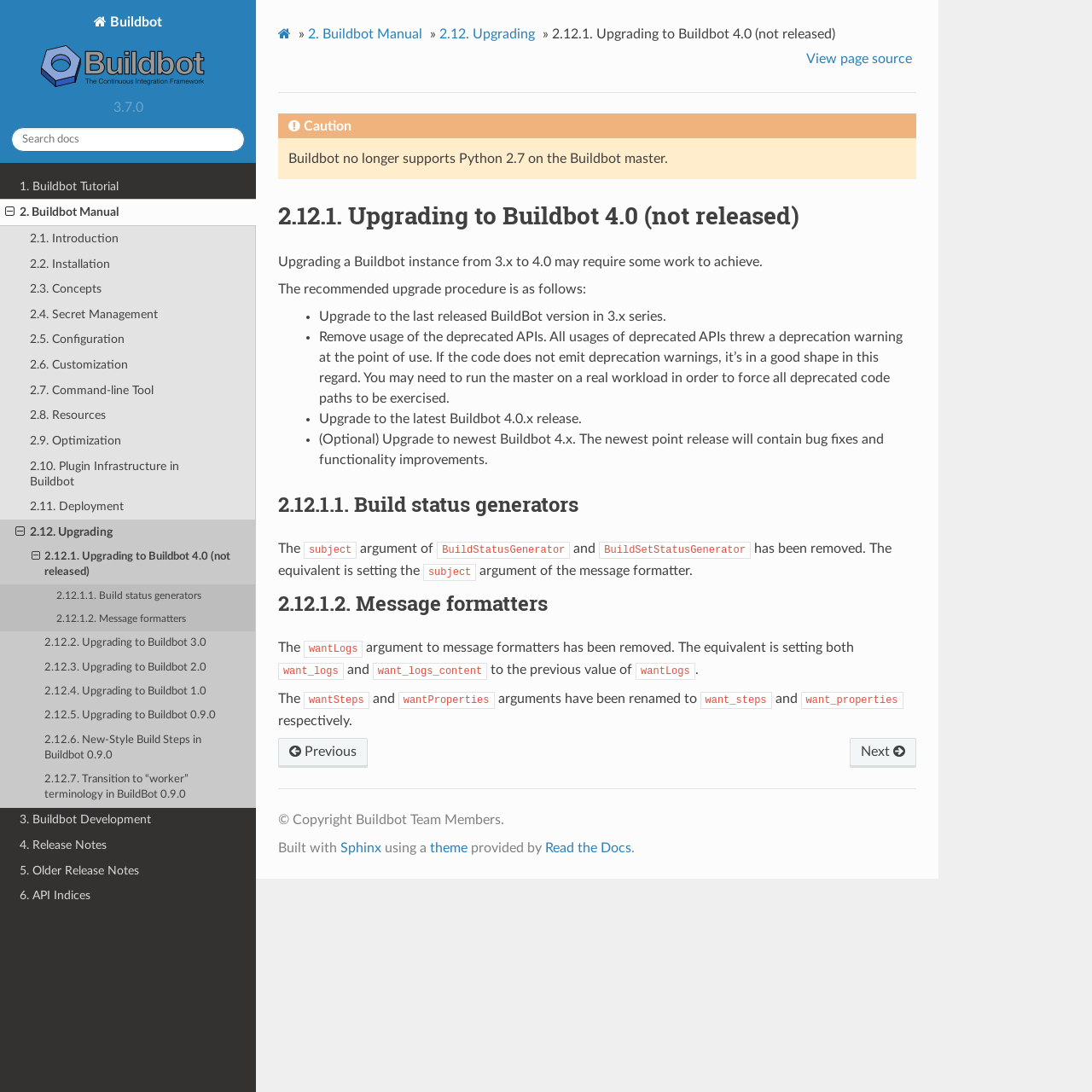Craft a detailed narrative of the webpage's structure and content.

This webpage is a documentation page for Buildbot, a continuous integration and continuous deployment (CI/CD) tool. The page is focused on upgrading to Buildbot 4.0, which is not yet released. 

At the top of the page, there is a logo and a search bar. Below the search bar, there is a navigation menu with links to various sections of the documentation, including the tutorial, manual, and development guides. 

The main content of the page is divided into sections, each with a heading and descriptive text. The first section is a caution notice, warning that Buildbot no longer supports Python 2.7 on the Buildbot master. 

The next section provides instructions for upgrading a Buildbot instance from 3.x to 4.0, including removing usage of deprecated APIs, upgrading to the latest Buildbot 4.0.x release, and optionally upgrading to the newest Buildbot 4.x release. 

The following sections describe changes to build status generators and message formatters in Buildbot 4.0. These sections include detailed information on the changes, including the removal of certain arguments and the equivalent settings in the new version. 

Throughout the page, there are links to other relevant sections of the documentation, as well as a navigation menu at the bottom of the page that allows users to quickly jump to other sections.